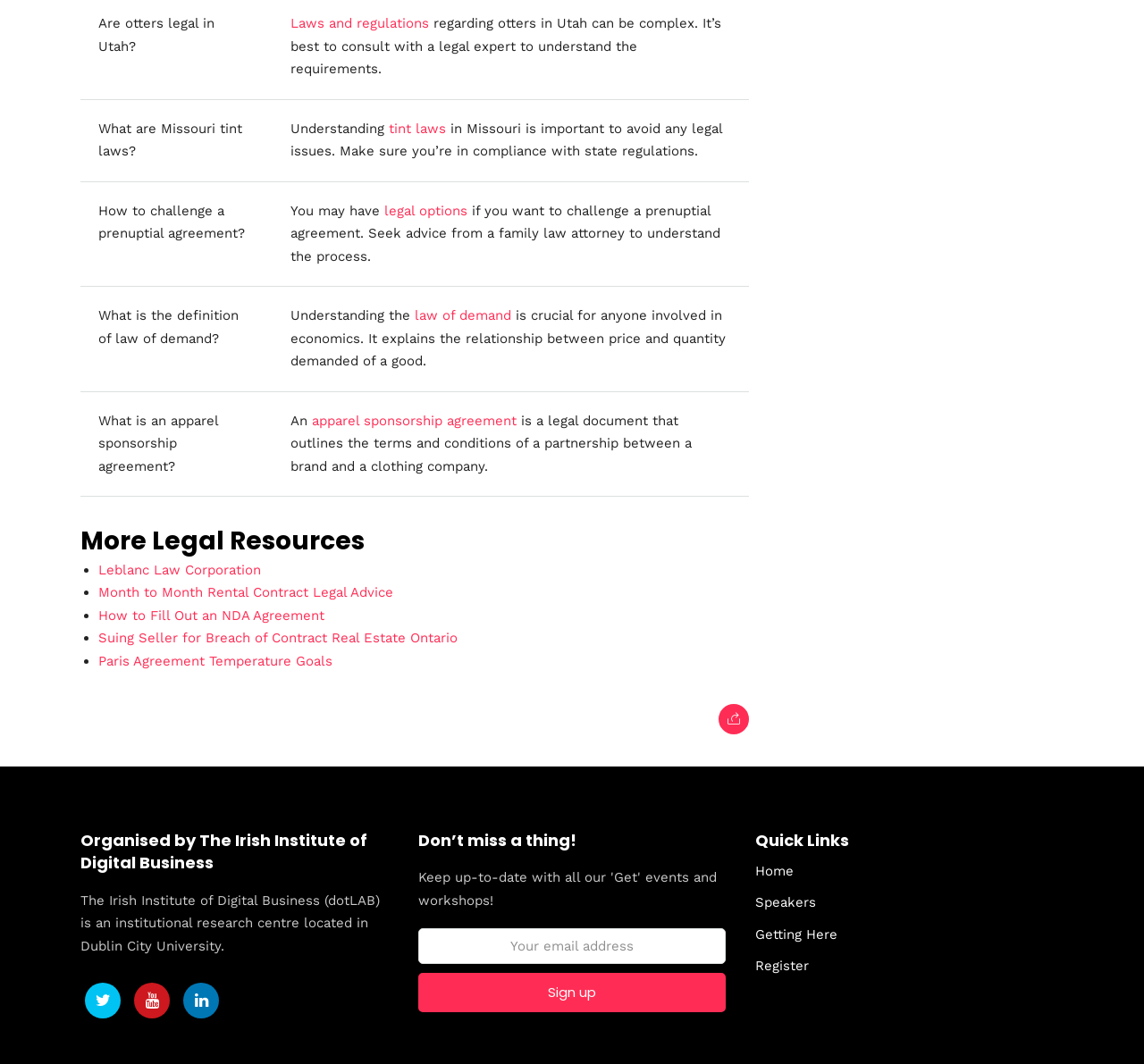Identify the bounding box for the given UI element using the description provided. Coordinates should be in the format (top-left x, top-left y, bottom-right x, bottom-right y) and must be between 0 and 1. Here is the description: Laws and regulations

[0.254, 0.015, 0.375, 0.03]